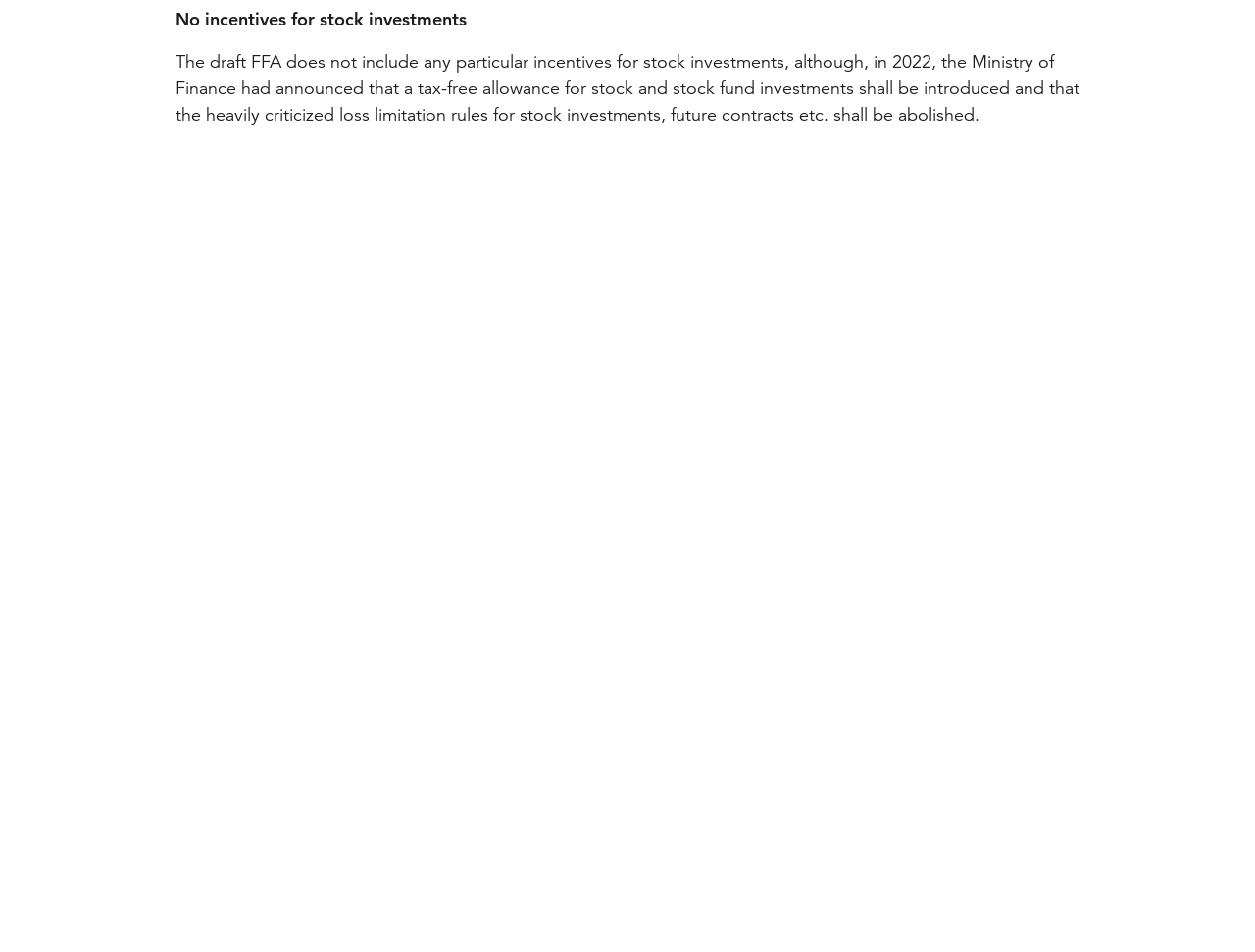Find the bounding box of the web element that fits this description: "View Full Profile".

[0.506, 0.332, 0.656, 0.579]